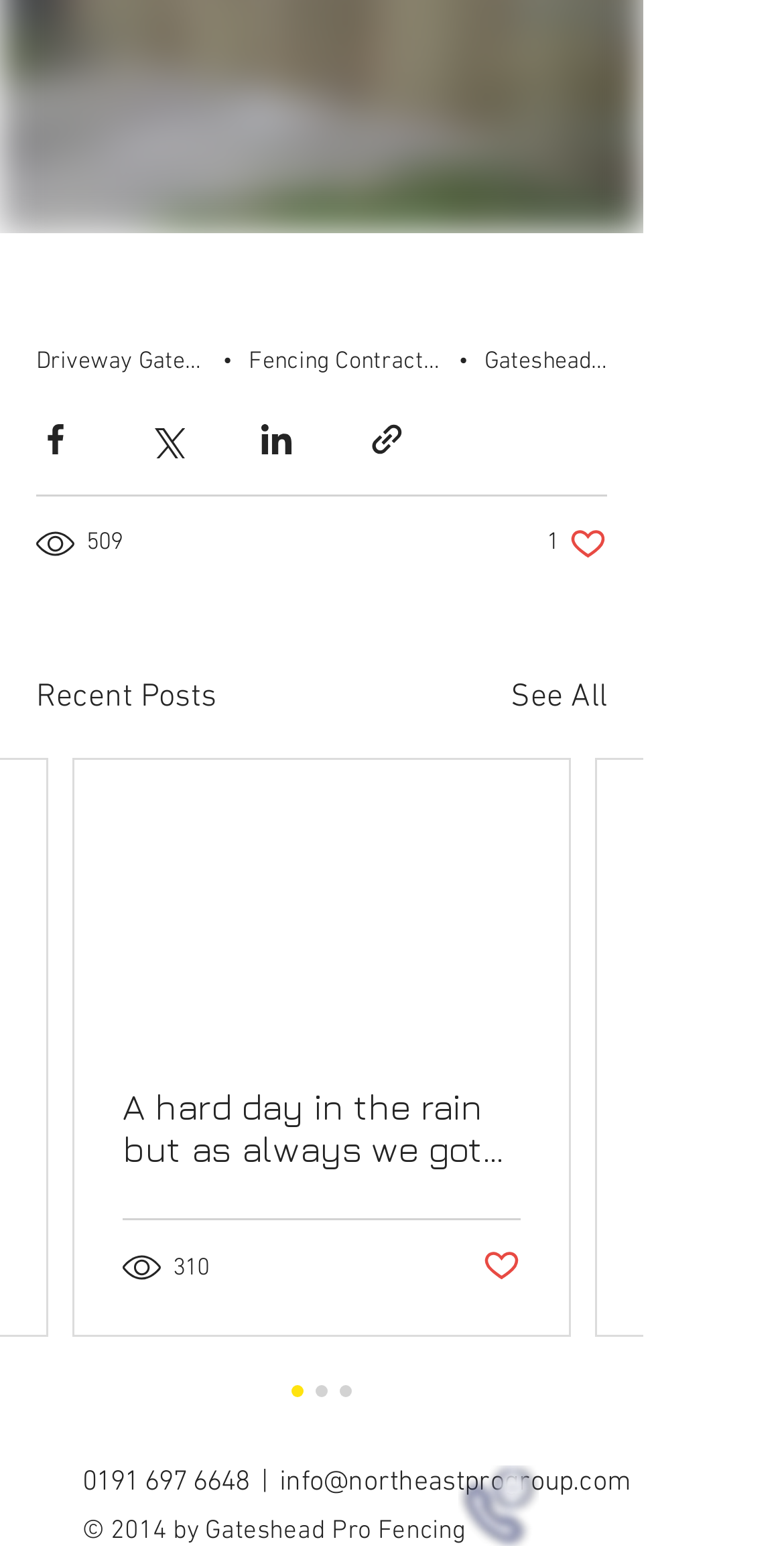Please answer the following question as detailed as possible based on the image: 
What is the name of the fencing company?

The name of the fencing company can be found at the bottom of the webpage, in the copyright section, which states '© 2014 by Gateshead Pro Fencing'.